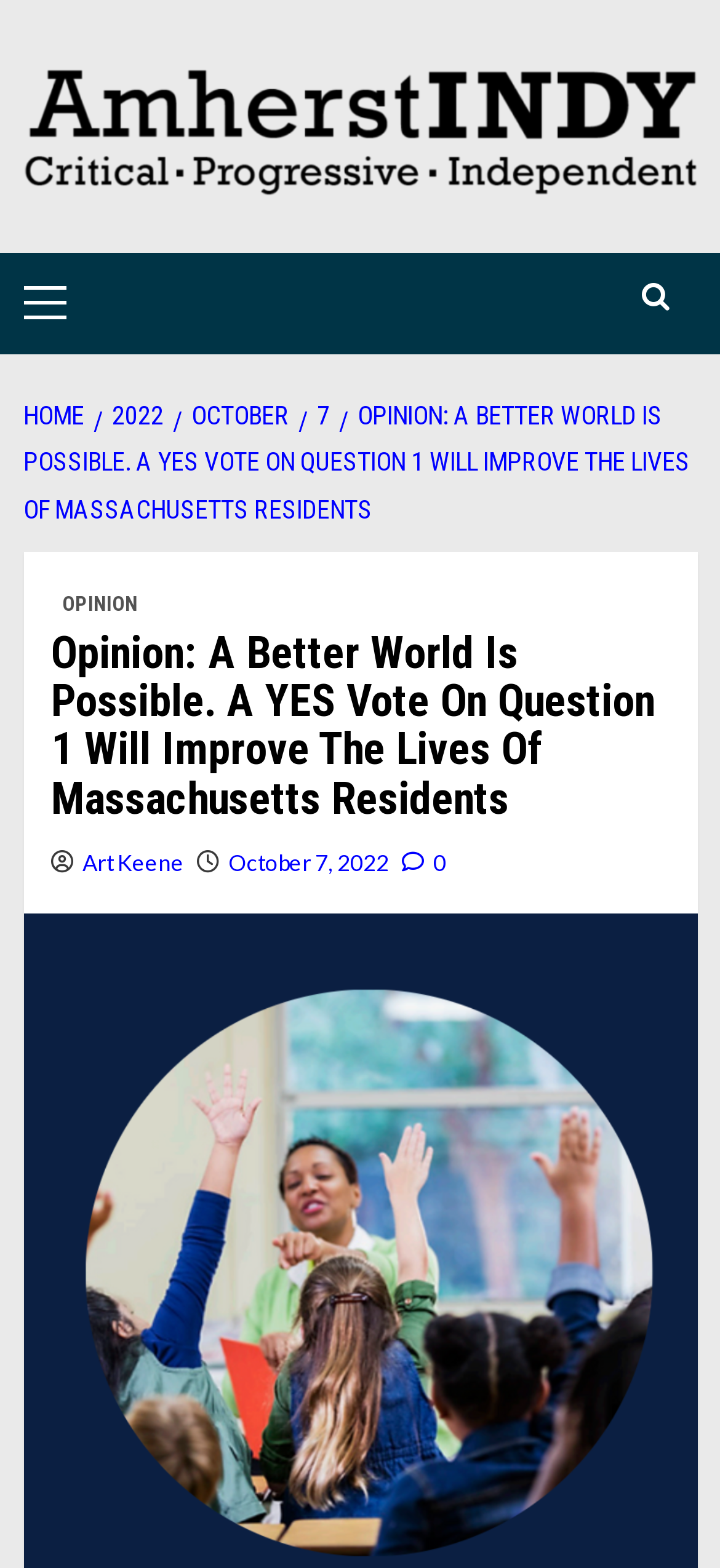Please identify the bounding box coordinates of the element's region that needs to be clicked to fulfill the following instruction: "Open the primary menu". The bounding box coordinates should consist of four float numbers between 0 and 1, i.e., [left, top, right, bottom].

[0.032, 0.161, 0.25, 0.226]